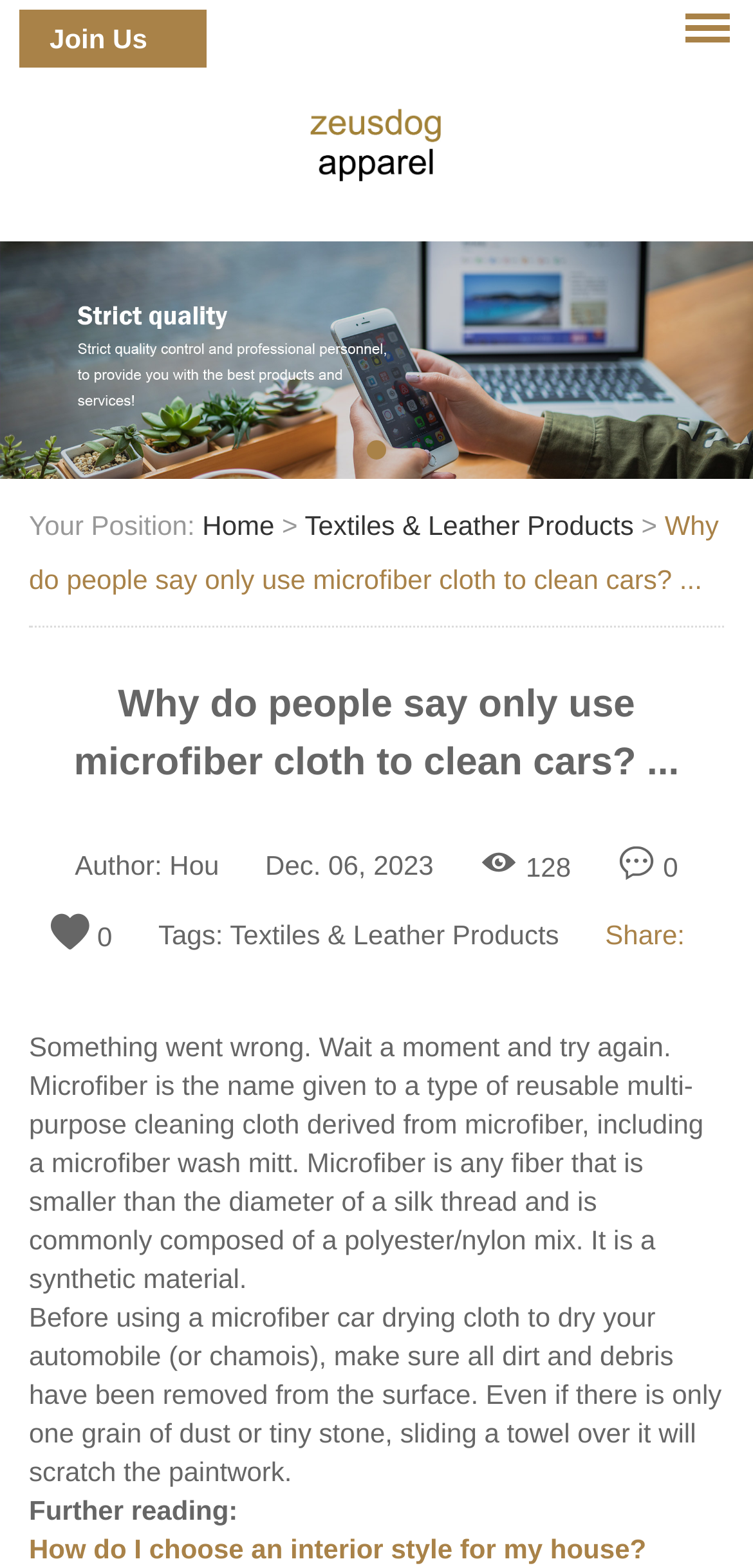What is the category of this article?
Please provide a single word or phrase as the answer based on the screenshot.

Textiles & Leather Products